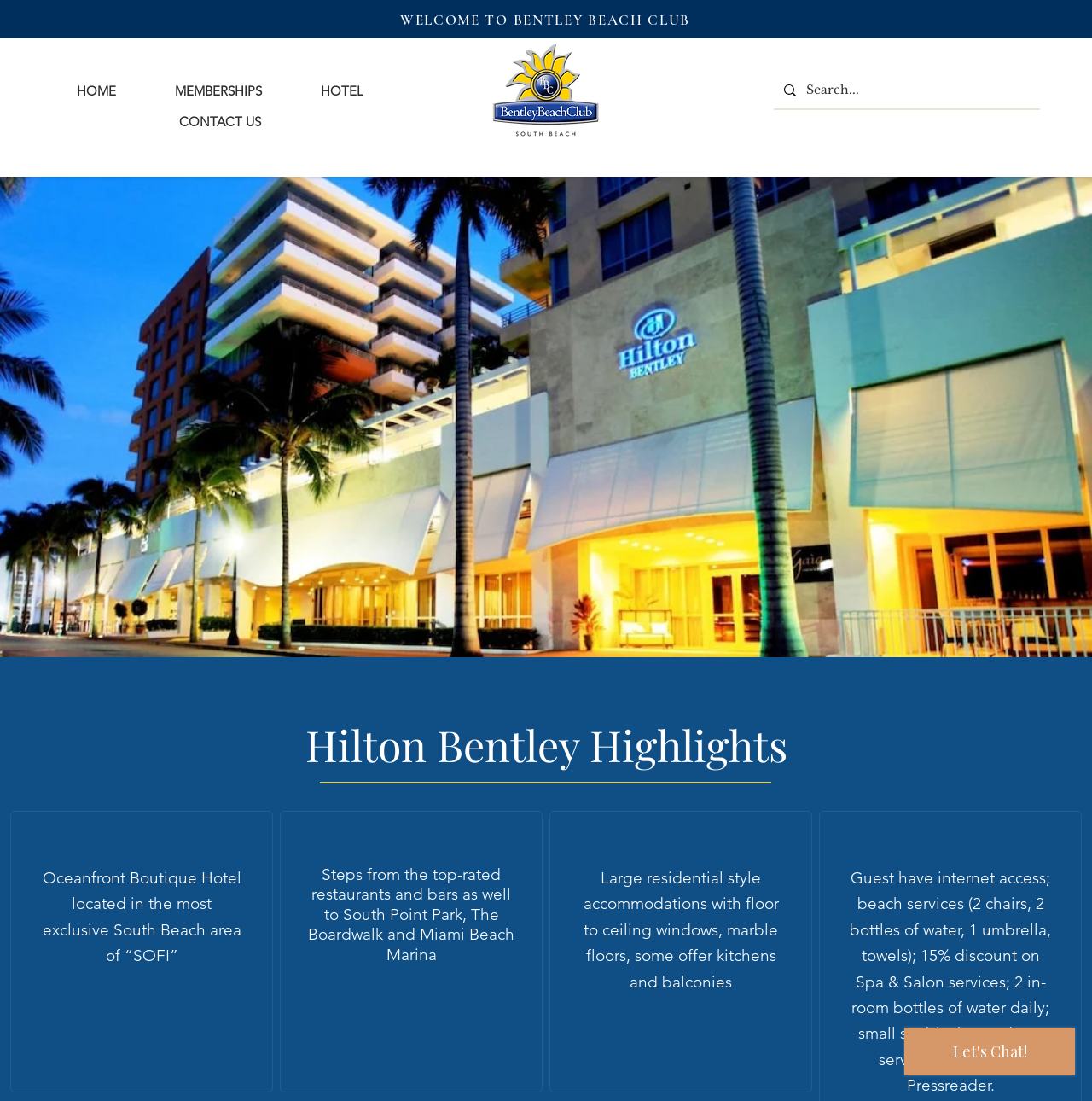Using the provided element description: "aria-label="Search..." name="q" placeholder="Search..."", identify the bounding box coordinates. The coordinates should be four floats between 0 and 1 in the order [left, top, right, bottom].

[0.739, 0.065, 0.92, 0.098]